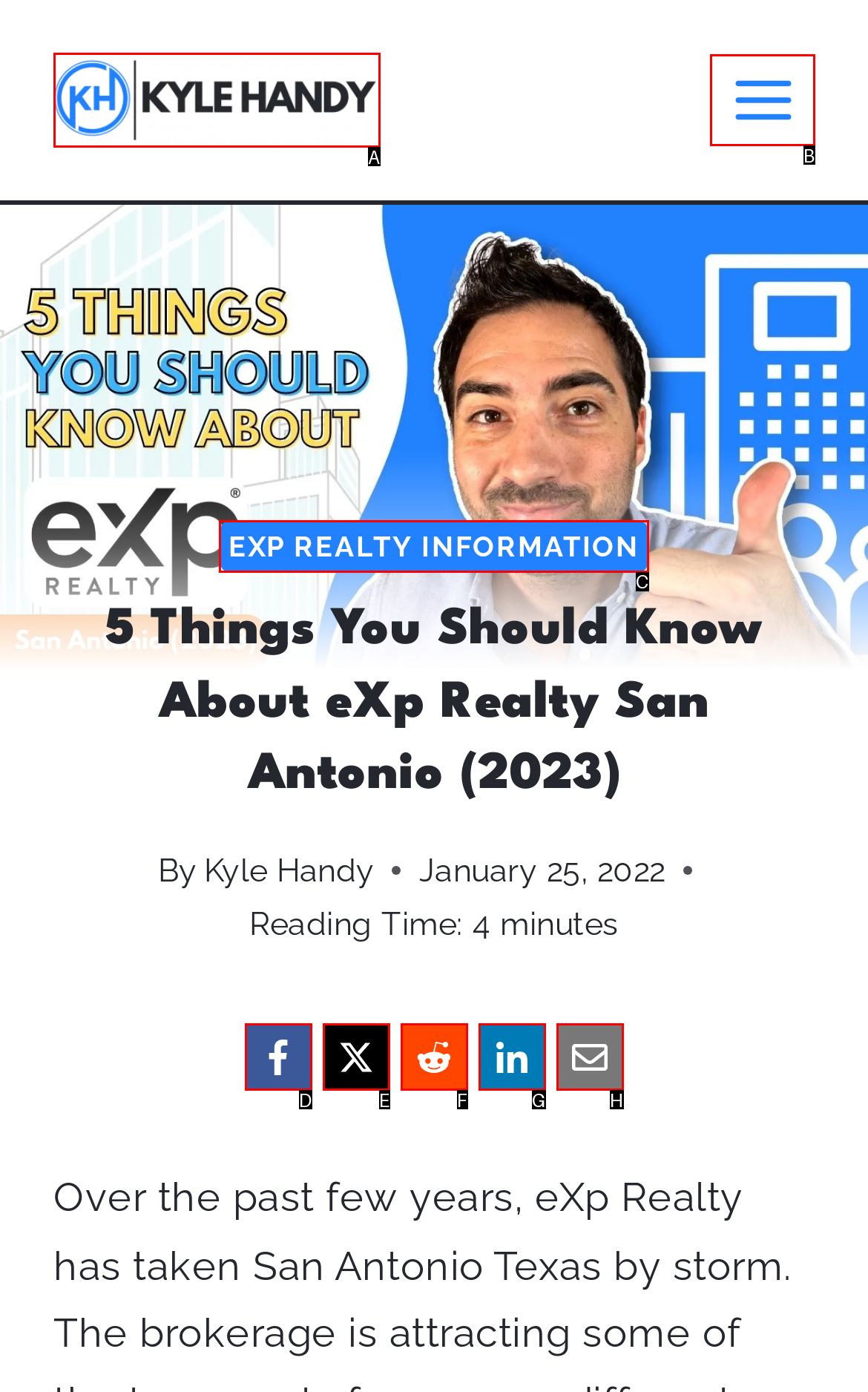Specify which UI element should be clicked to accomplish the task: Visit Kyle Handy's profile. Answer with the letter of the correct choice.

A